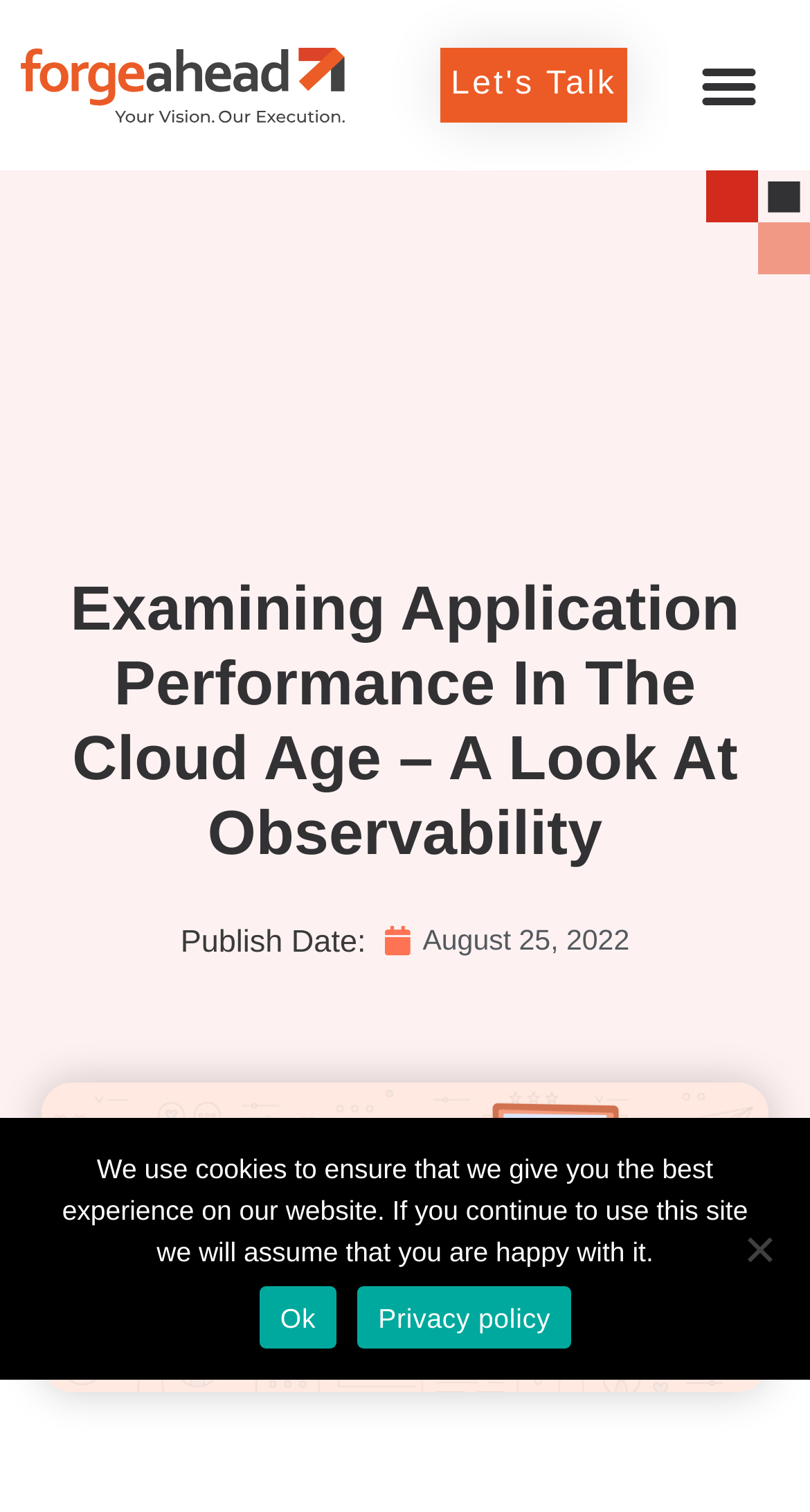Summarize the webpage with intricate details.

The webpage is about application performance in the cloud era, with a focus on observability. At the top left, there is a link to Forgeahead, a software development company, accompanied by an image with the same name. Next to it, on the right, is a "Let's Talk" button. 

On the top right, there is a "Menu Toggle" button, which when expanded, reveals a section with two headings. The first heading is "Examining Application Performance In The Cloud Age – A Look At Observability", and the second heading is "Publish Date: August 25, 2022". 

At the bottom of the page, there is a "Cookie Notice" dialog box, which is not currently in modal view. The dialog box contains a paragraph of text explaining the use of cookies on the website, followed by an "Ok" button and a link to the "Privacy policy". There is also a "No" button at the bottom right of the dialog box.